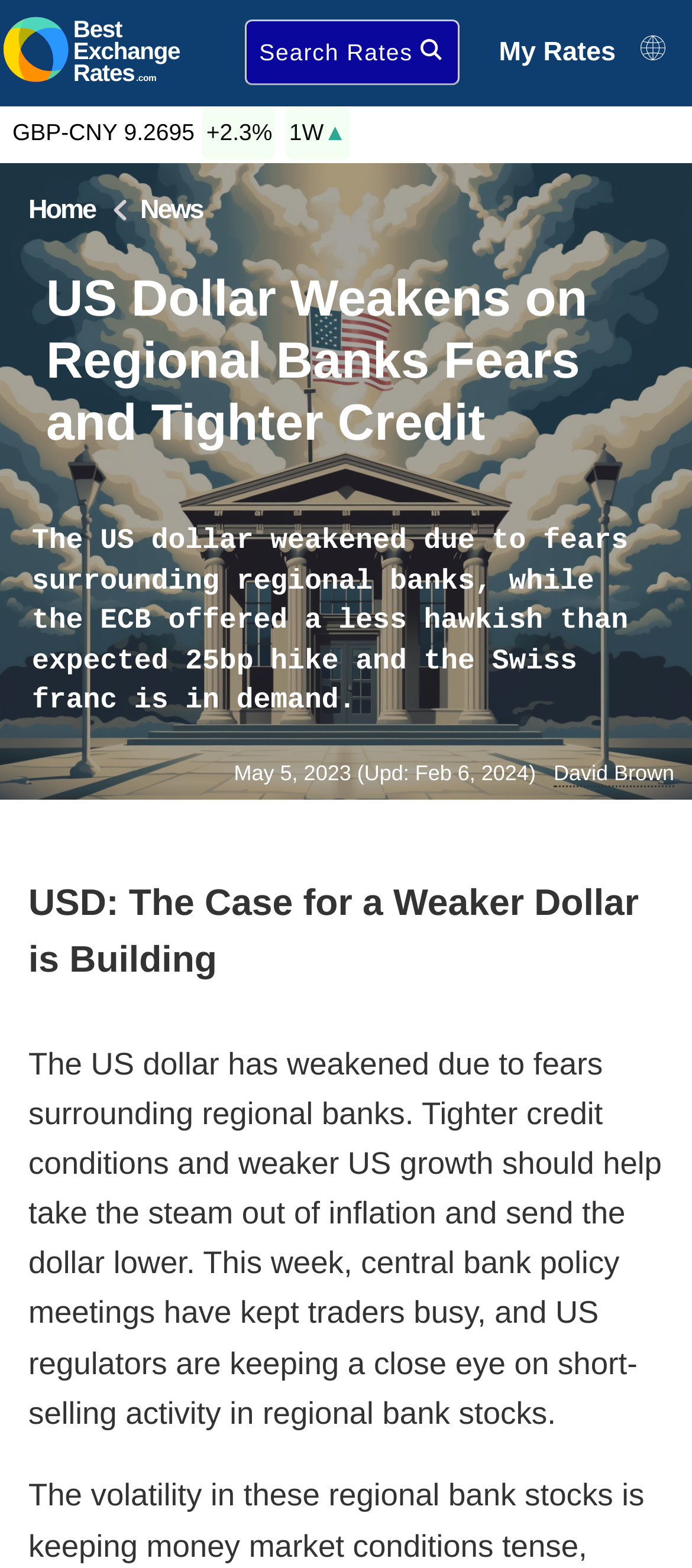Determine the coordinates of the bounding box for the clickable area needed to execute this instruction: "Read news".

[0.164, 0.124, 0.311, 0.143]